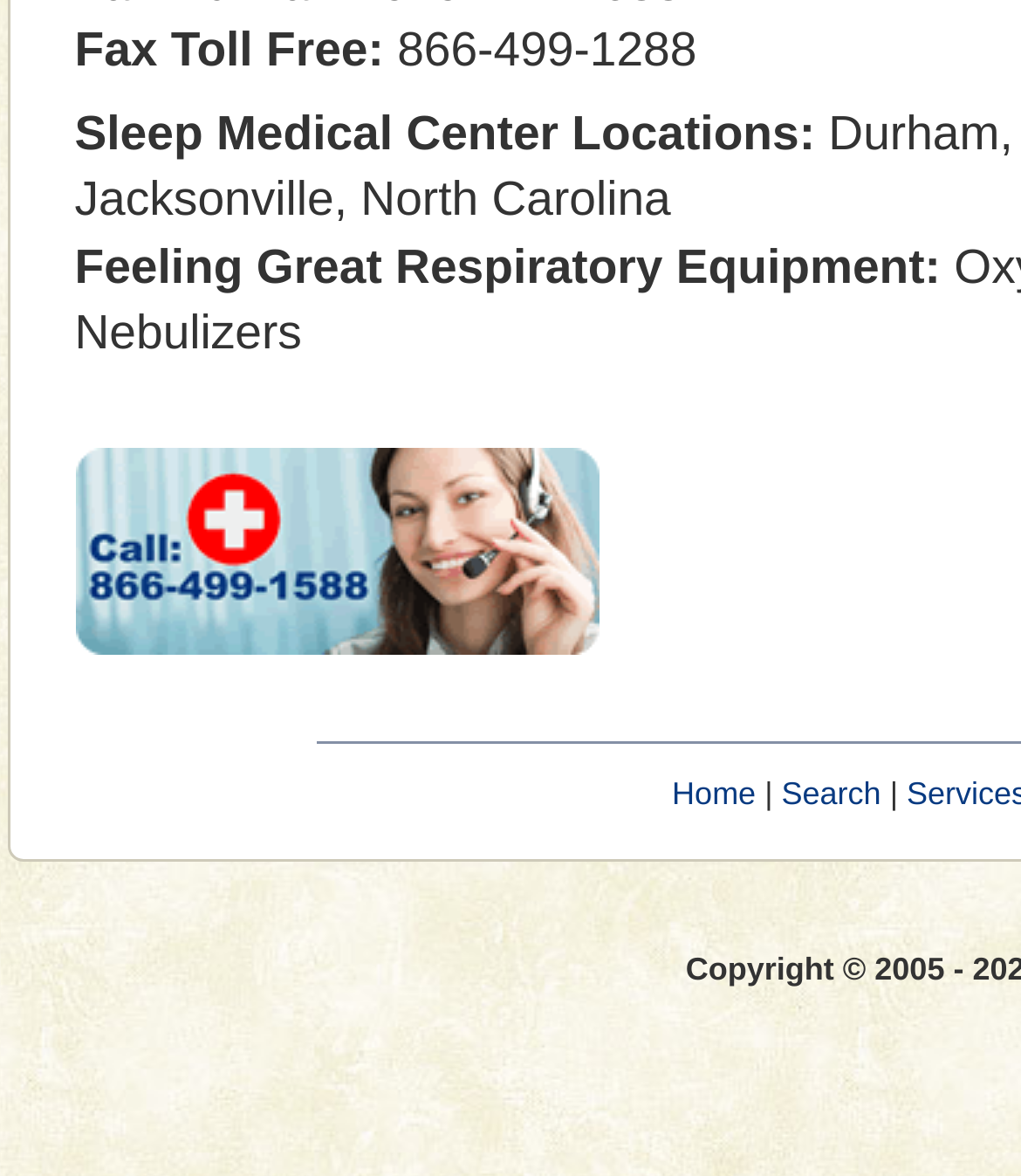What is the location of the Sleep Medical Center?
Answer the question with just one word or phrase using the image.

Not specified